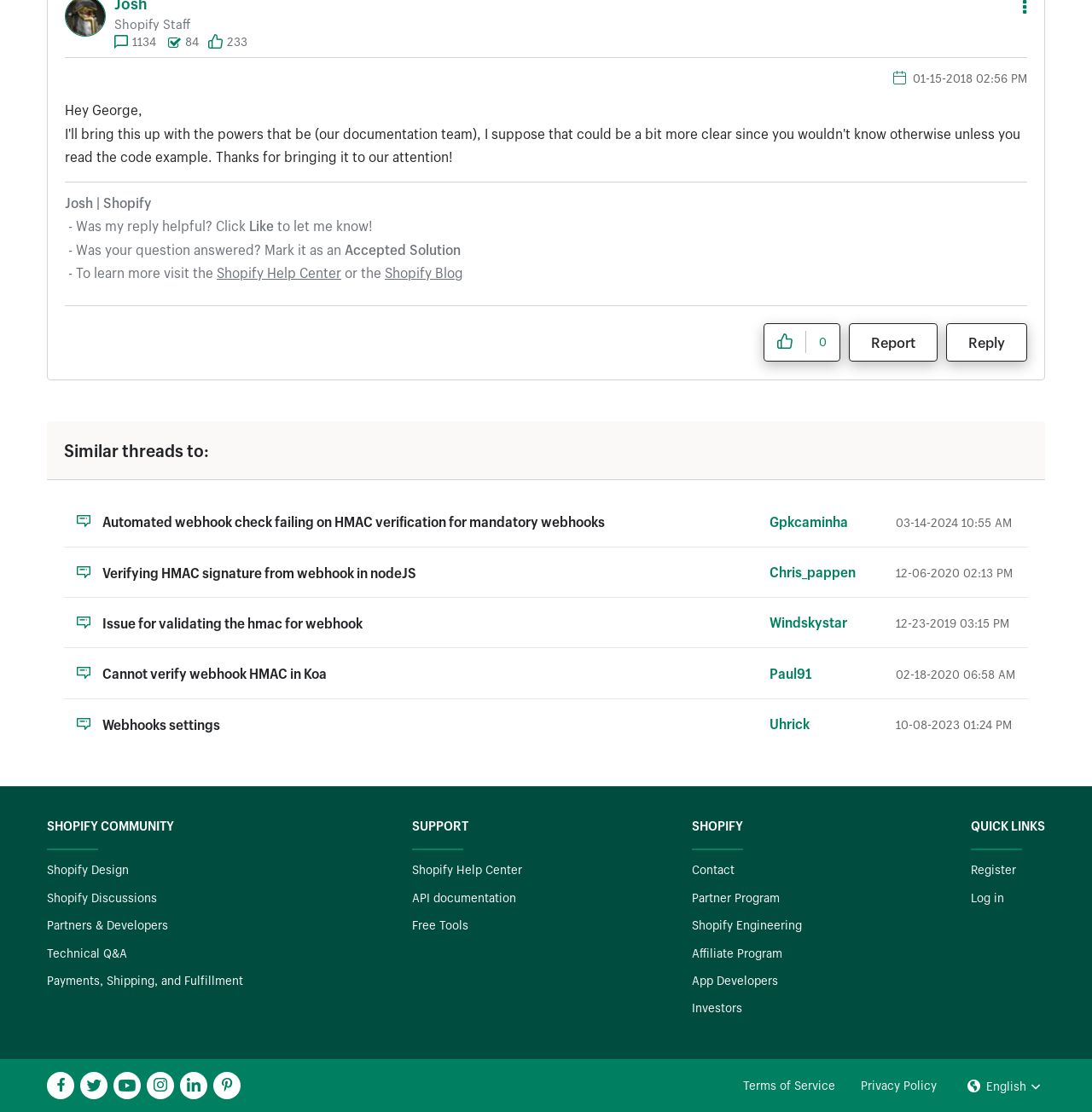Could you find the bounding box coordinates of the clickable area to complete this instruction: "Follow the consultant on Facebook"?

None